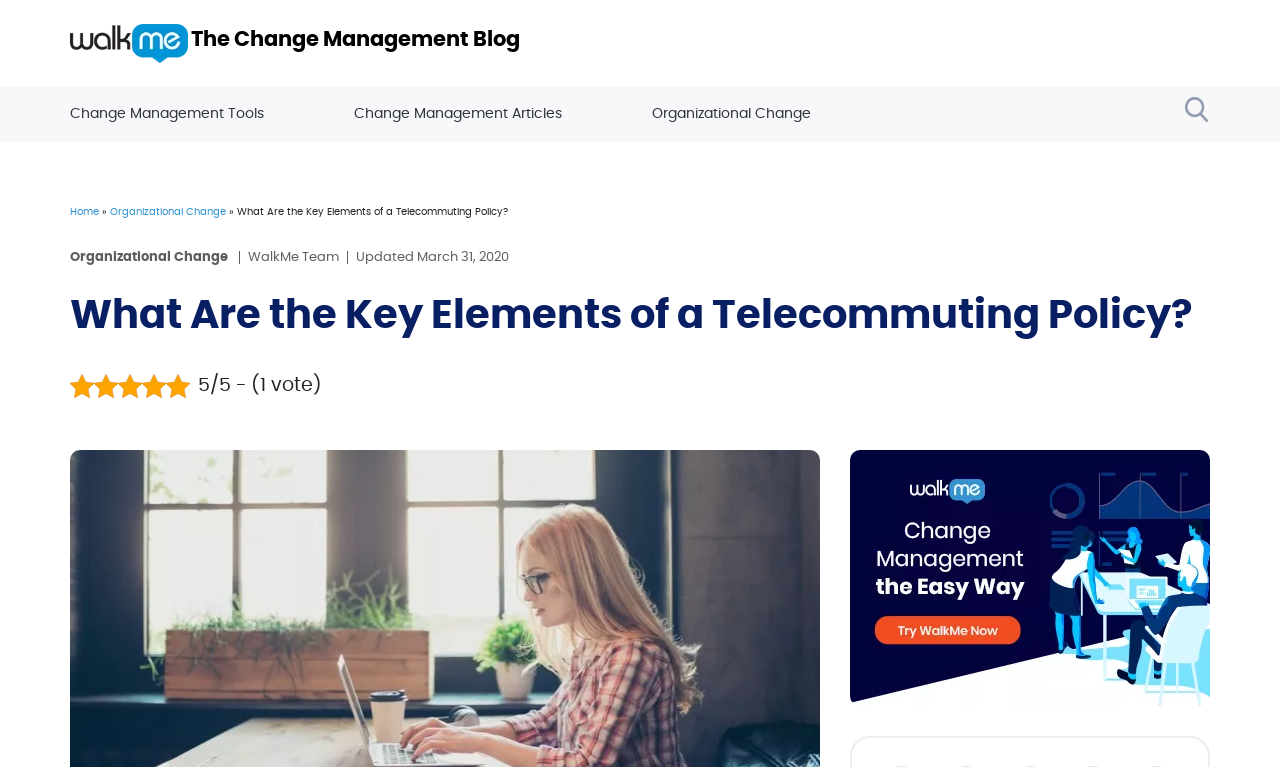From the given element description: "Organizational Change", find the bounding box for the UI element. Provide the coordinates as four float numbers between 0 and 1, in the order [left, top, right, bottom].

[0.474, 0.113, 0.669, 0.185]